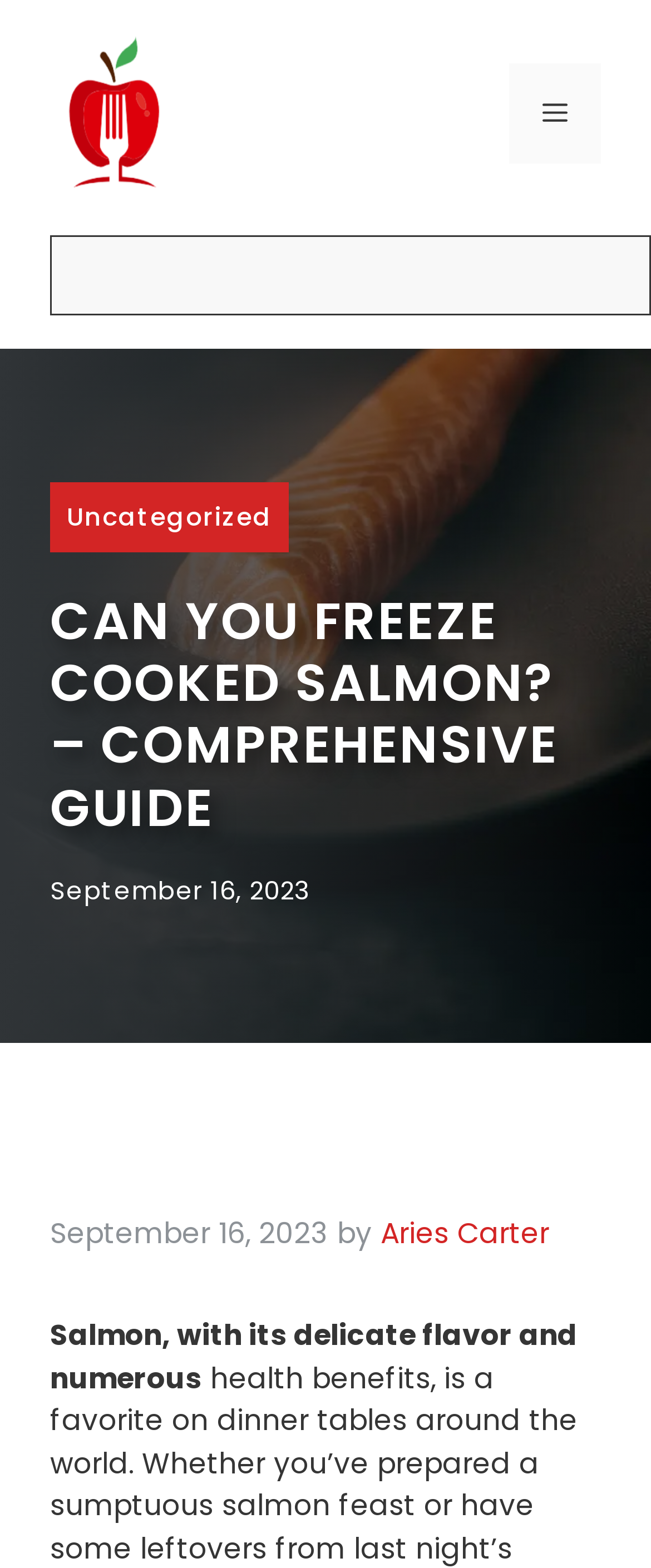Can you give a comprehensive explanation to the question given the content of the image?
Who is the author of the article?

I identified the author of the article by looking at the link element below the main heading, which contains the text 'Aries Carter'. This element is preceded by the static text 'by'.